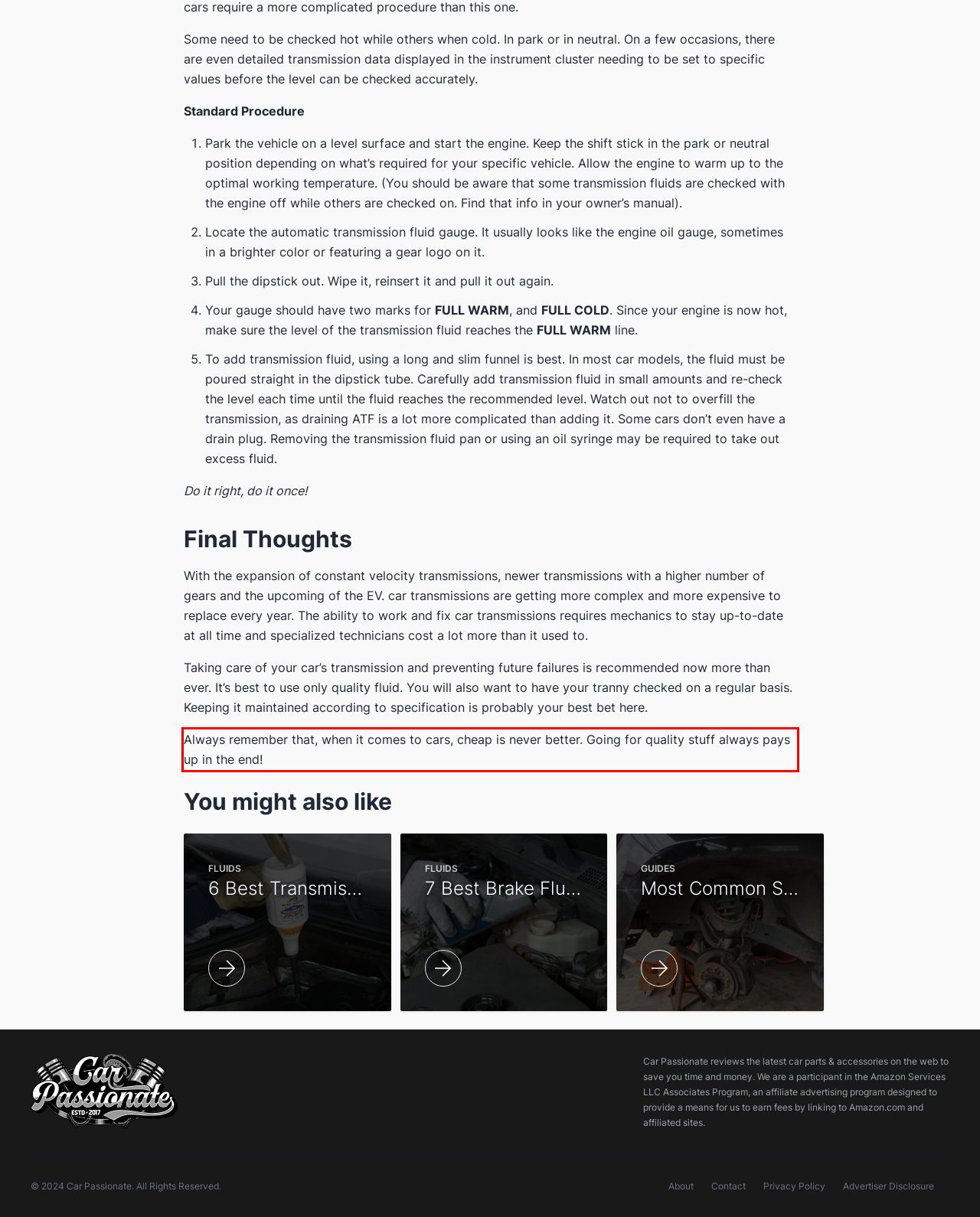Analyze the screenshot of the webpage and extract the text from the UI element that is inside the red bounding box.

Always remember that, when it comes to cars, cheap is never better. Going for quality stuff always pays up in the end!